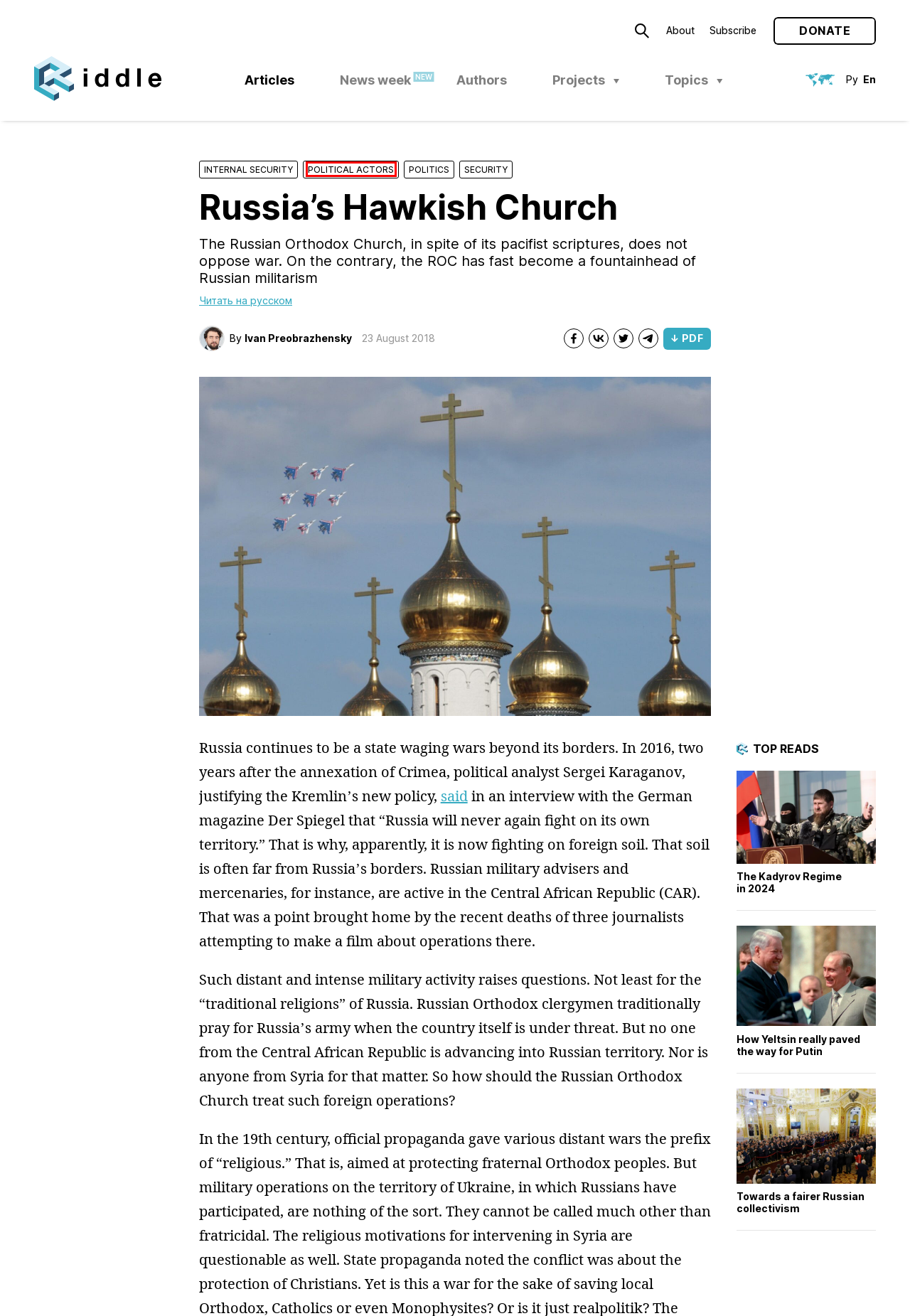Inspect the provided webpage screenshot, concentrating on the element within the red bounding box. Select the description that best represents the new webpage after you click the highlighted element. Here are the candidates:
A. How Yeltsin really paved the way for Putin – Riddle Russia
B. Internal Security – Riddle Russia
C. Towards a fairer Russian collectivism – Riddle Russia
D. Donate – Riddle Russia
E. About Riddle – Riddle Russia
F. Political actors – Riddle Russia
G. Авторы – Riddle Russia
H. Articles – Riddle Russia

F